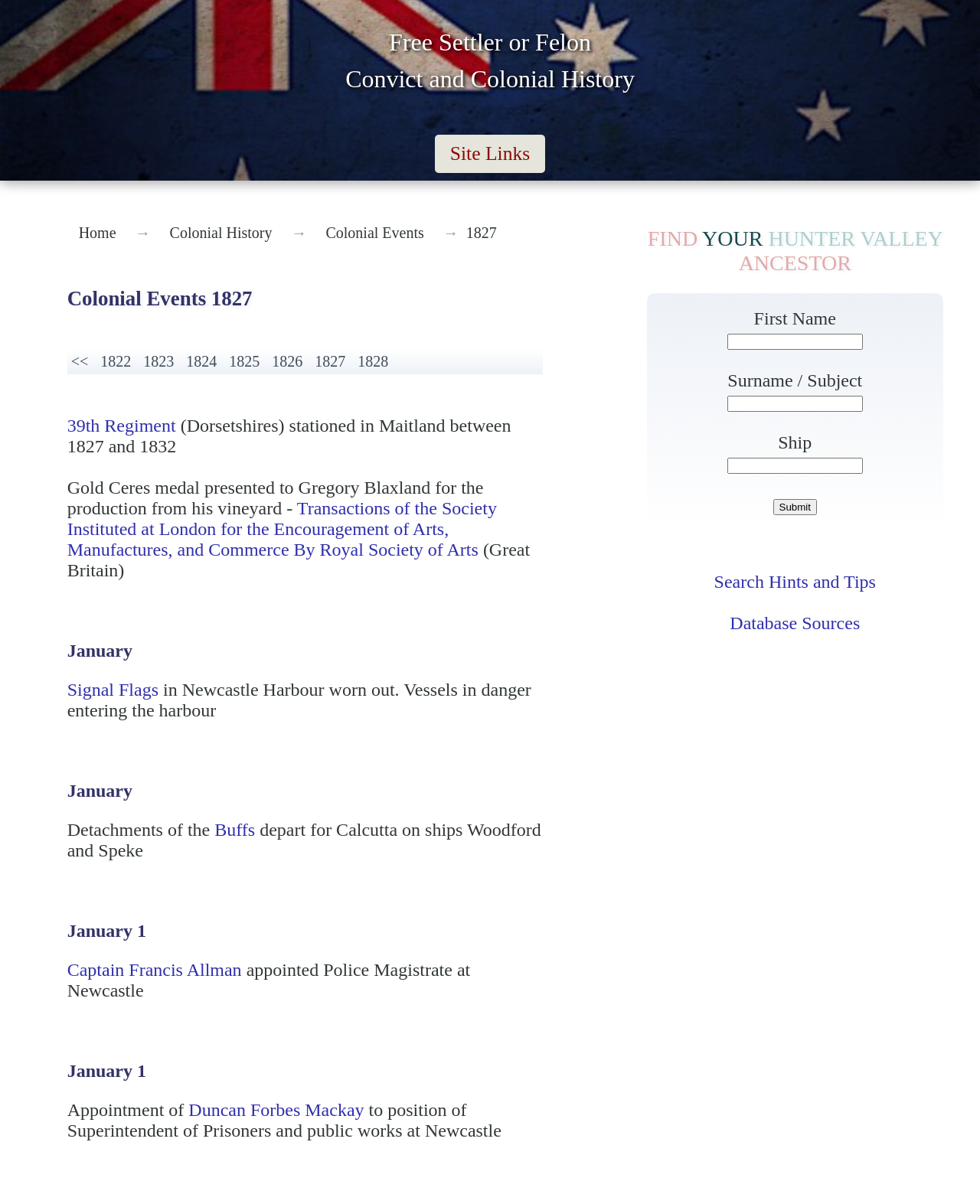Please specify the bounding box coordinates in the format (top-left x, top-left y, bottom-right x, bottom-right y), with all values as floating point numbers between 0 and 1. Identify the bounding box of the UI element described by: parent_node: First Name name="firstname"

[0.742, 0.277, 0.88, 0.291]